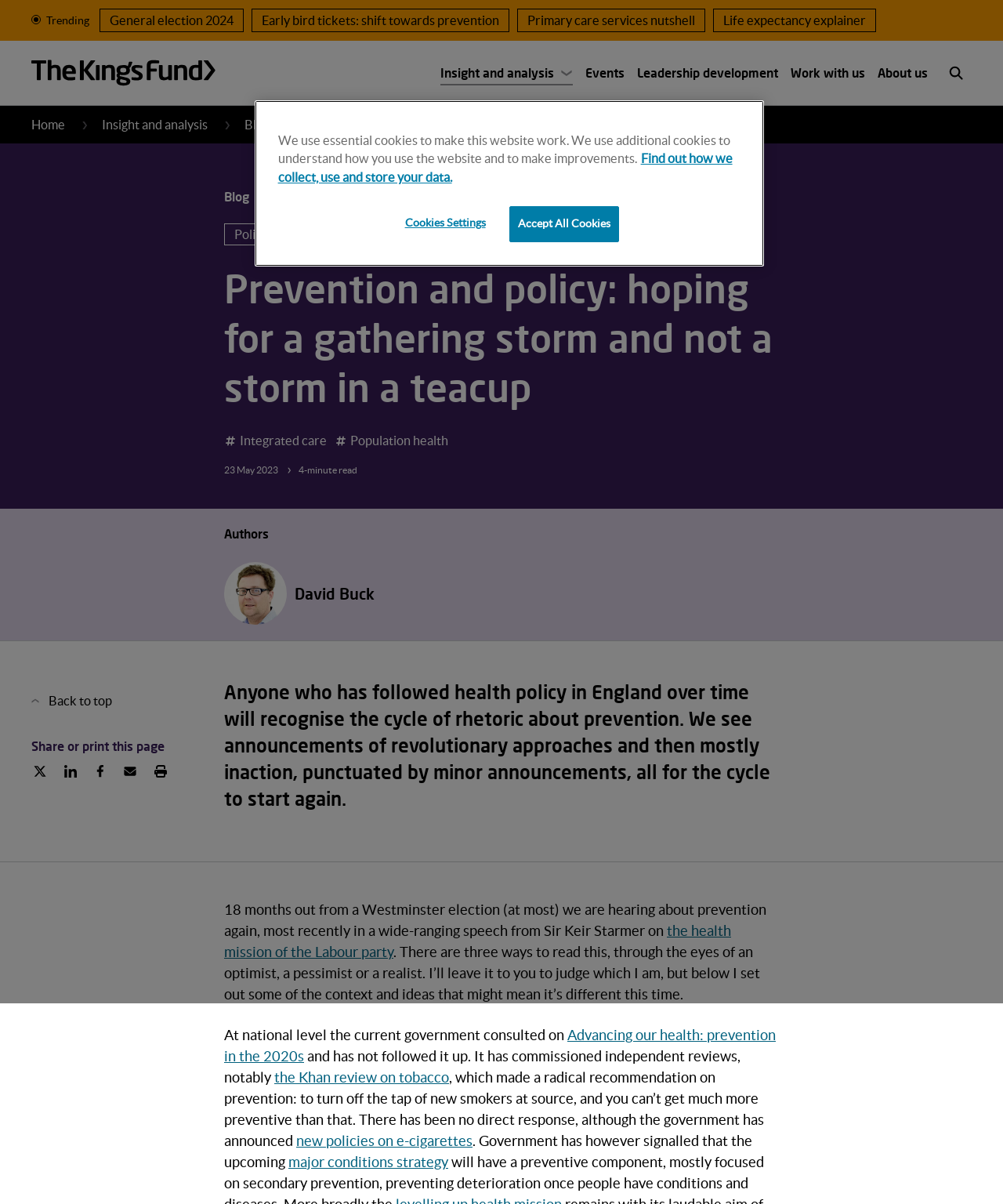What is the topic of the blog post?
Please answer the question as detailed as possible based on the image.

I found the answer by looking at the heading with the bounding box coordinates [0.223, 0.22, 0.777, 0.343], which has the text 'Prevention and policy: hoping for a gathering storm and not a storm in a teacup'. This suggests that the topic of the blog post is prevention and policy.